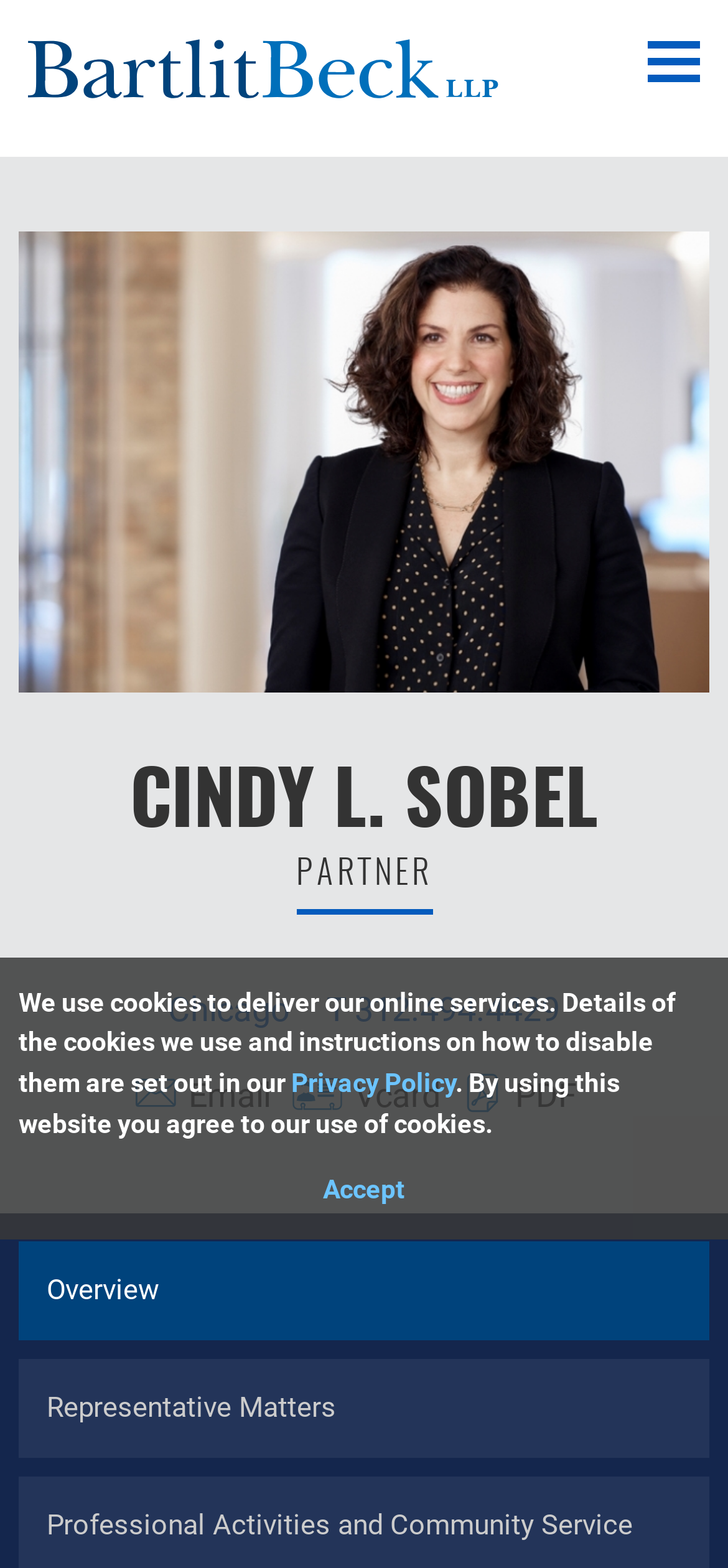Bounding box coordinates should be provided in the format (top-left x, top-left y, bottom-right x, bottom-right y) with all values between 0 and 1. Identify the bounding box for this UI element: Vcard

[0.487, 0.685, 0.605, 0.71]